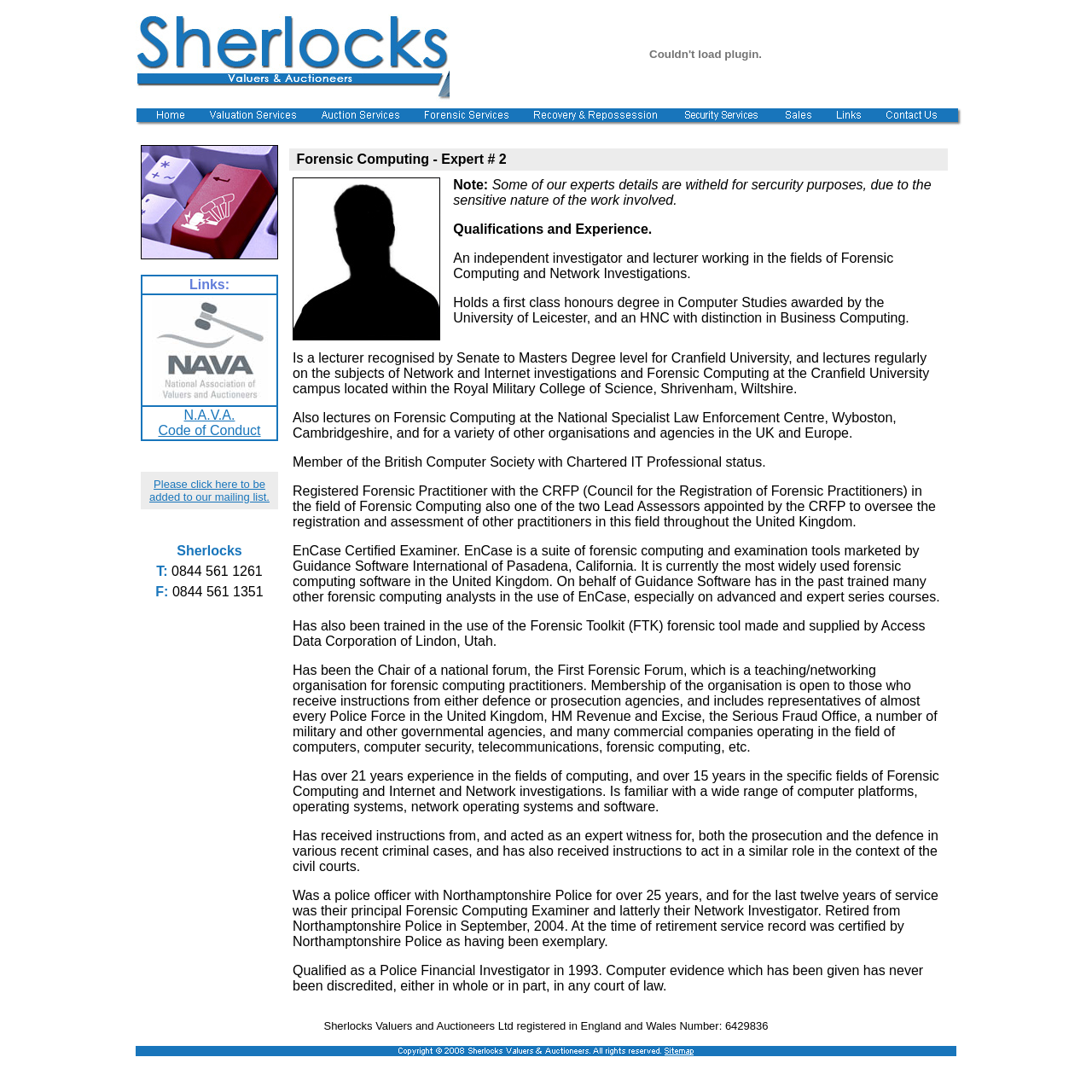What is the phone number of Sherlocks?
Refer to the image and respond with a one-word or short-phrase answer.

0844 561 1261